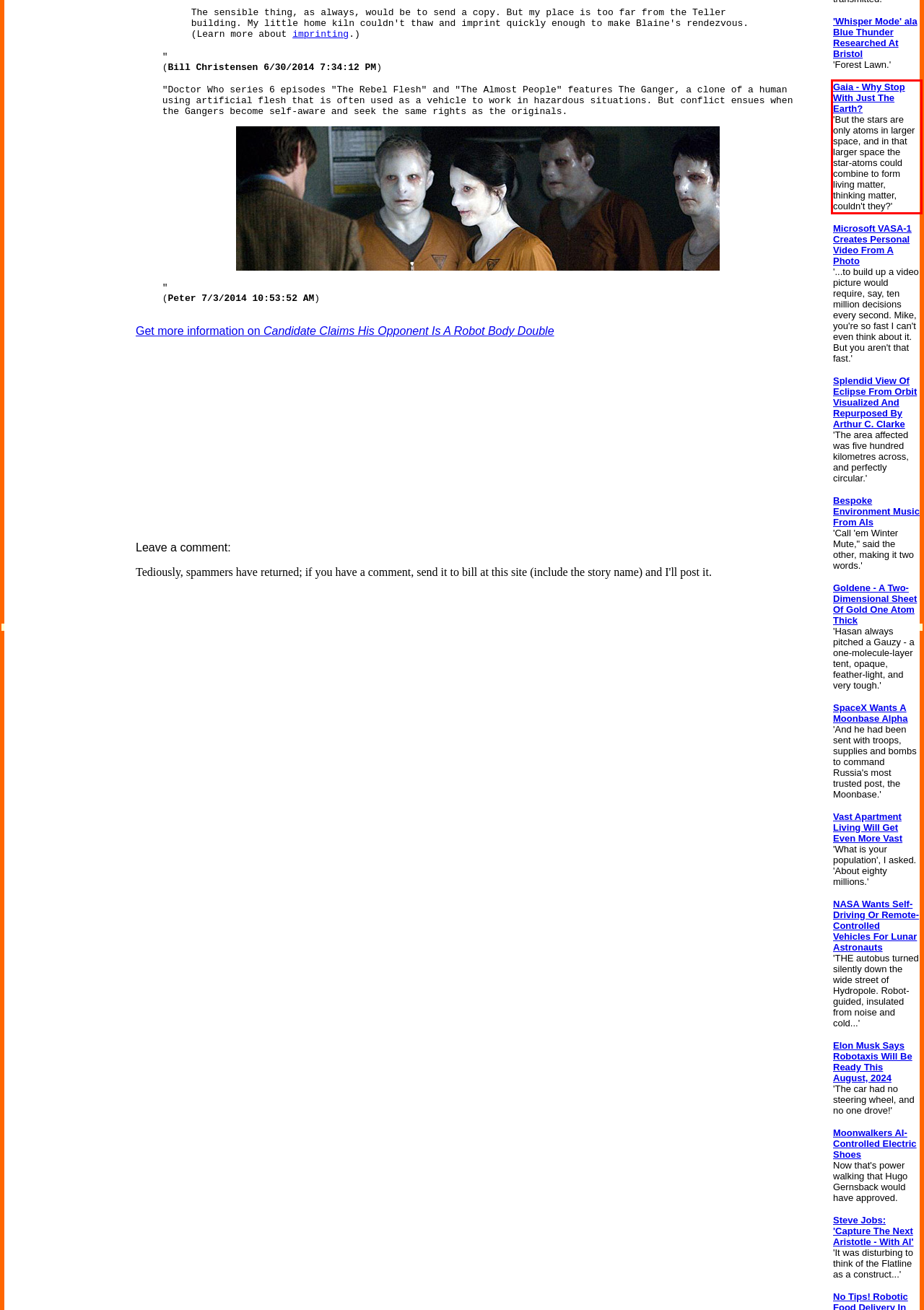Observe the screenshot of the webpage, locate the red bounding box, and extract the text content within it.

Gaia - Why Stop With Just The Earth? 'But the stars are only atoms in larger space, and in that larger space the star-atoms could combine to form living matter, thinking matter, couldn't they?'